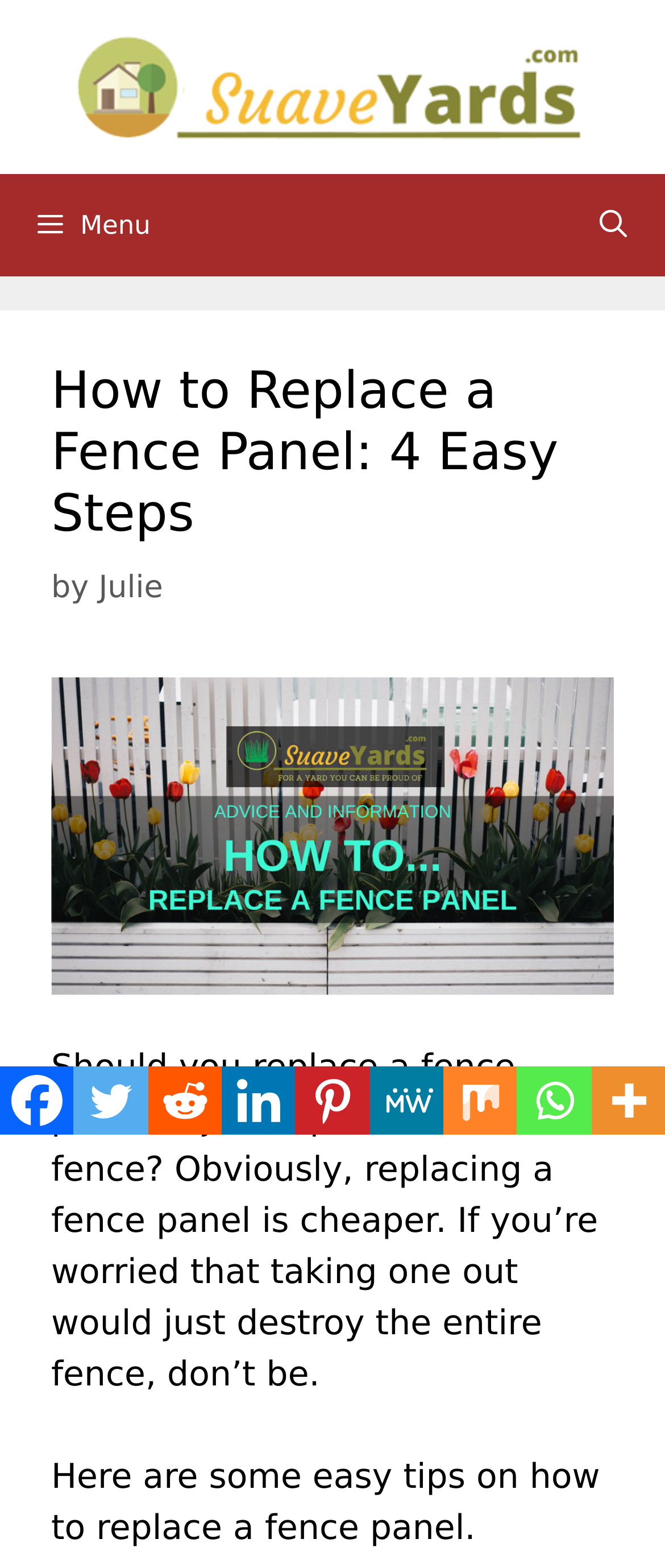Given the description: "Car Tuning", determine the bounding box coordinates of the UI element. The coordinates should be formatted as four float numbers between 0 and 1, [left, top, right, bottom].

None